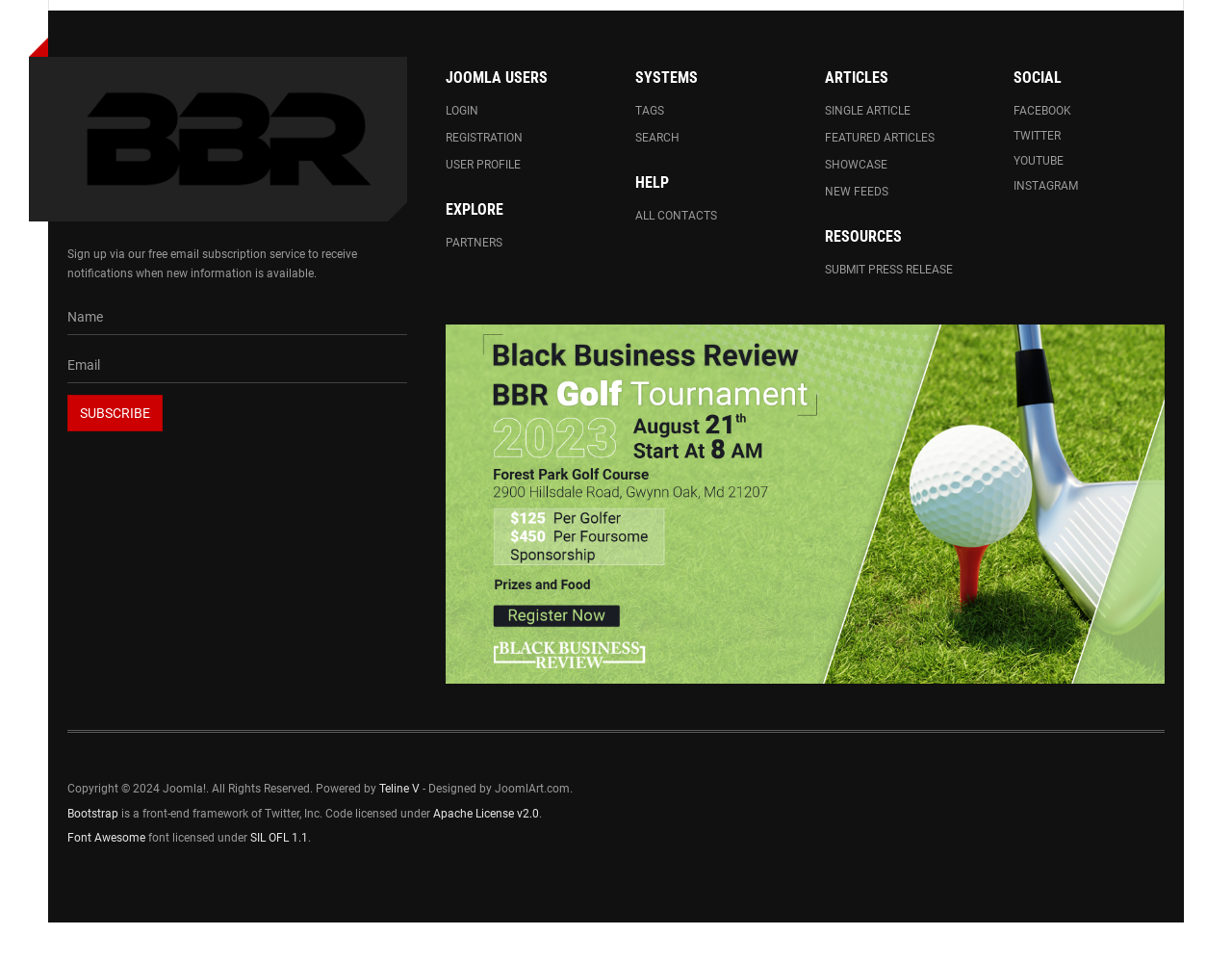Please determine the bounding box coordinates, formatted as (top-left x, top-left y, bottom-right x, bottom-right y), with all values as floating point numbers between 0 and 1. Identify the bounding box of the region described as: SIL OFL 1.1

[0.203, 0.865, 0.25, 0.879]